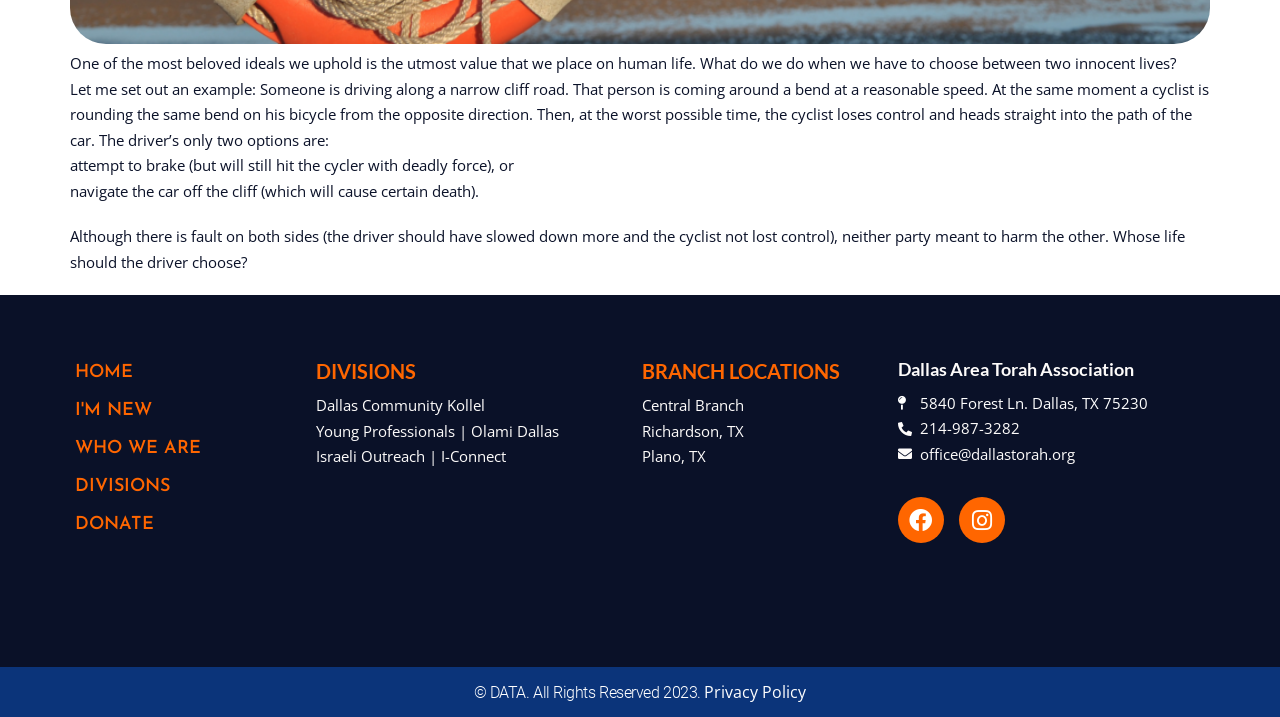Extract the bounding box coordinates for the described element: "Young Professionals | Olami Dallas". The coordinates should be represented as four float numbers between 0 and 1: [left, top, right, bottom].

[0.247, 0.584, 0.494, 0.619]